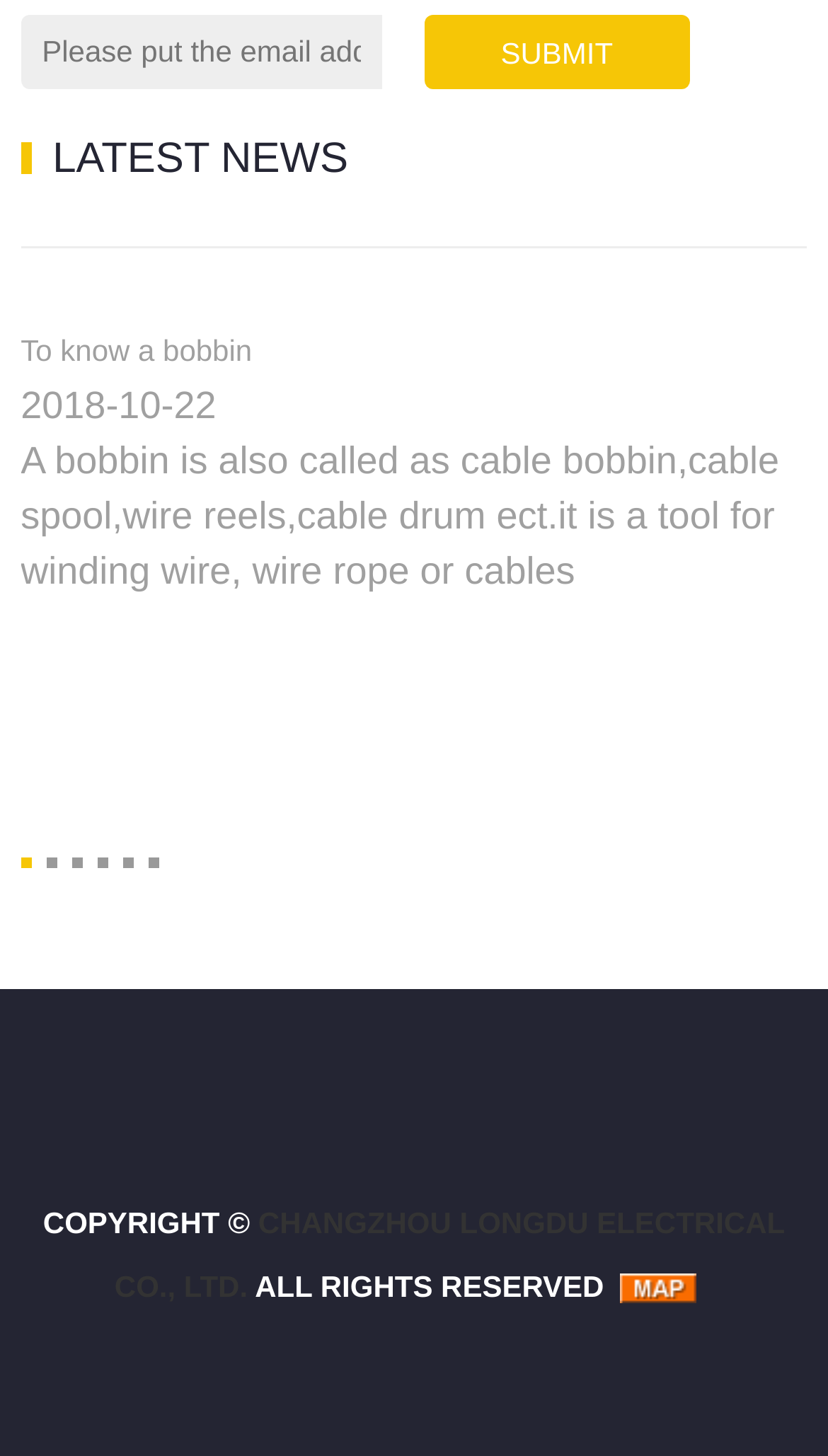Consider the image and give a detailed and elaborate answer to the question: 
What is the date of the first news article?

The date '2018-10-22' is displayed below the title of the first news article, indicating that it is the publication date of the article.